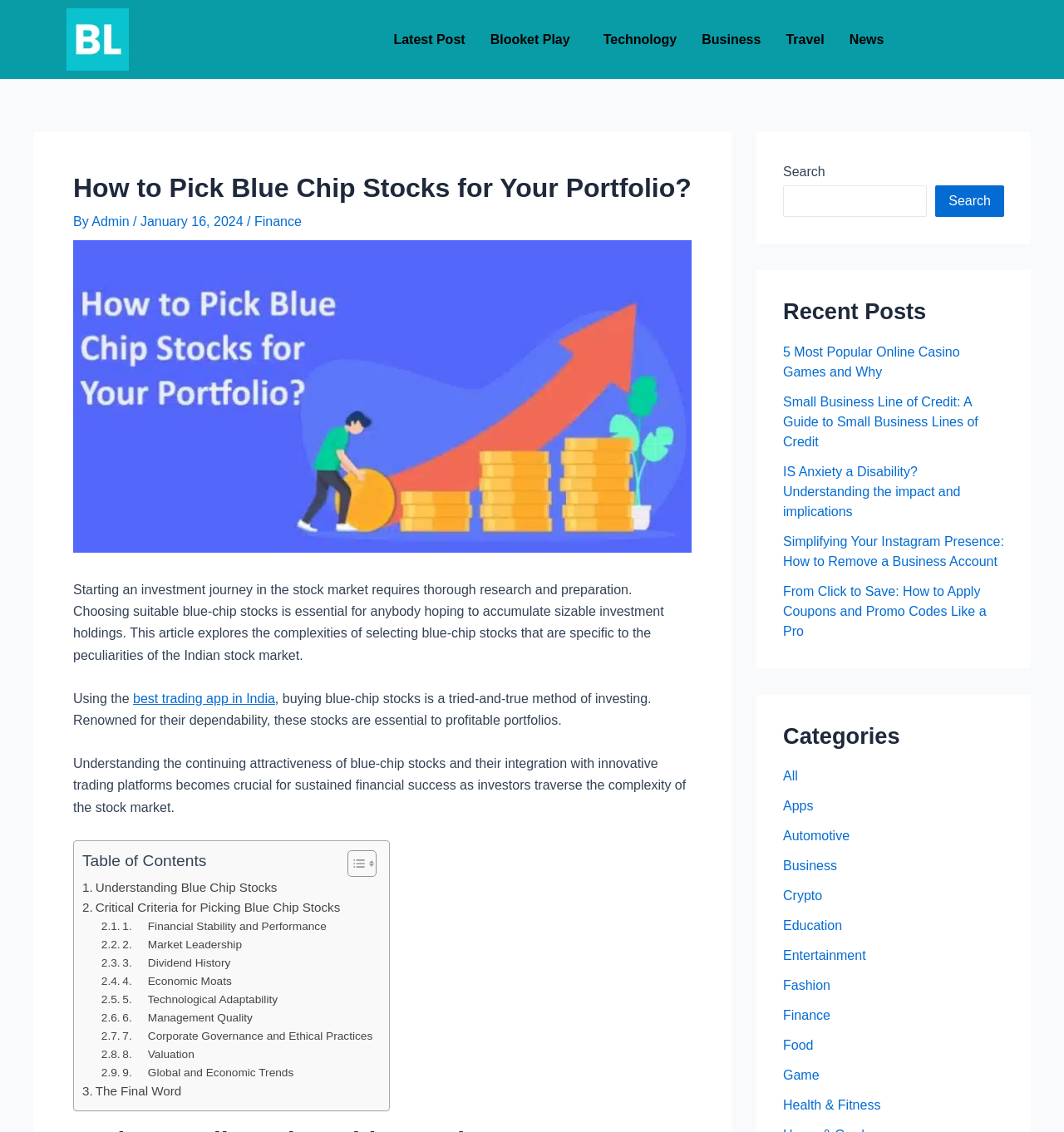Determine the bounding box coordinates of the clickable element necessary to fulfill the instruction: "Explore the 'Finance' category". Provide the coordinates as four float numbers within the 0 to 1 range, i.e., [left, top, right, bottom].

[0.239, 0.19, 0.283, 0.202]